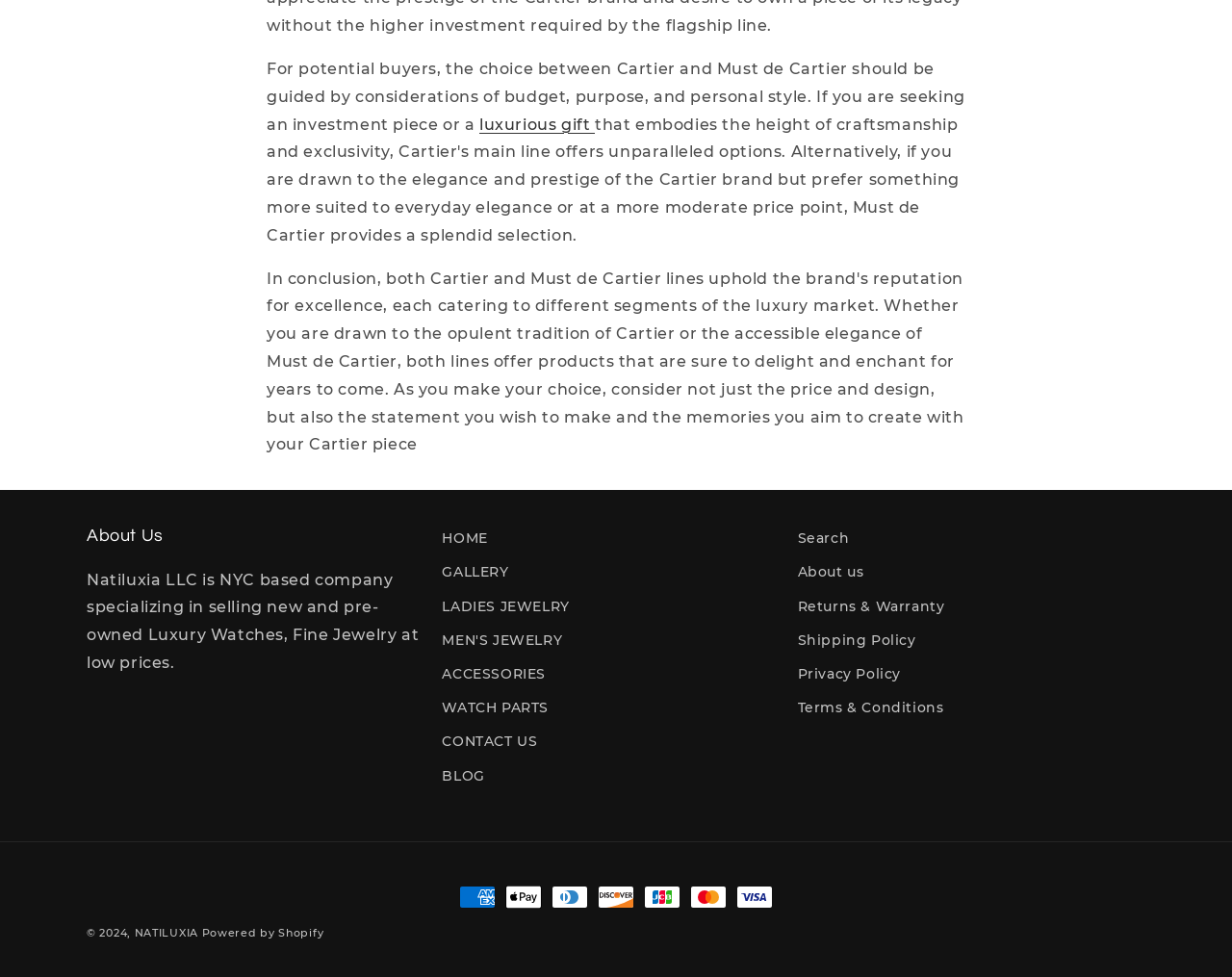Provide the bounding box coordinates for the area that should be clicked to complete the instruction: "Search for a product".

[0.647, 0.539, 0.689, 0.569]